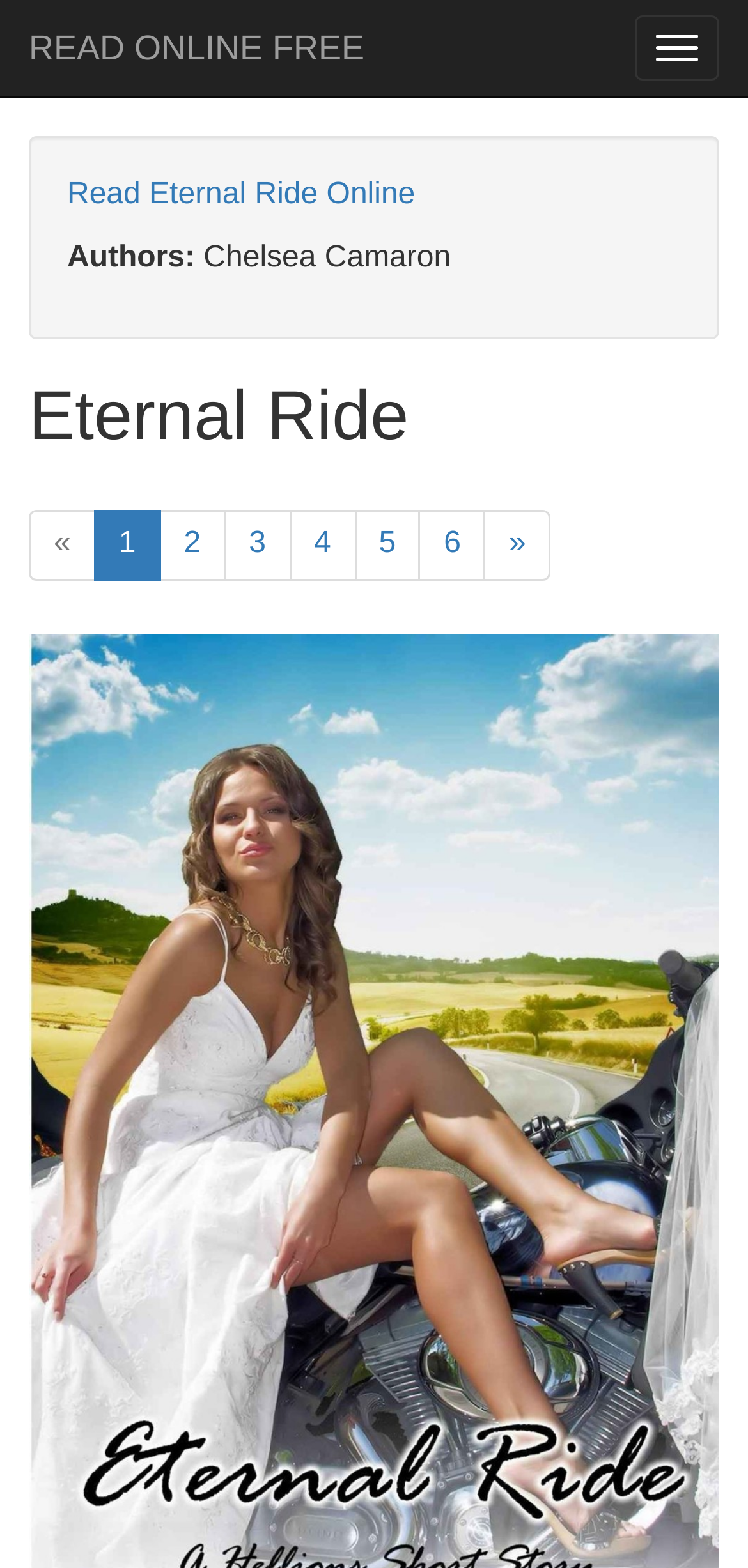Locate the bounding box coordinates of the region to be clicked to comply with the following instruction: "Read Eternal Ride Online". The coordinates must be four float numbers between 0 and 1, in the form [left, top, right, bottom].

[0.09, 0.114, 0.555, 0.134]